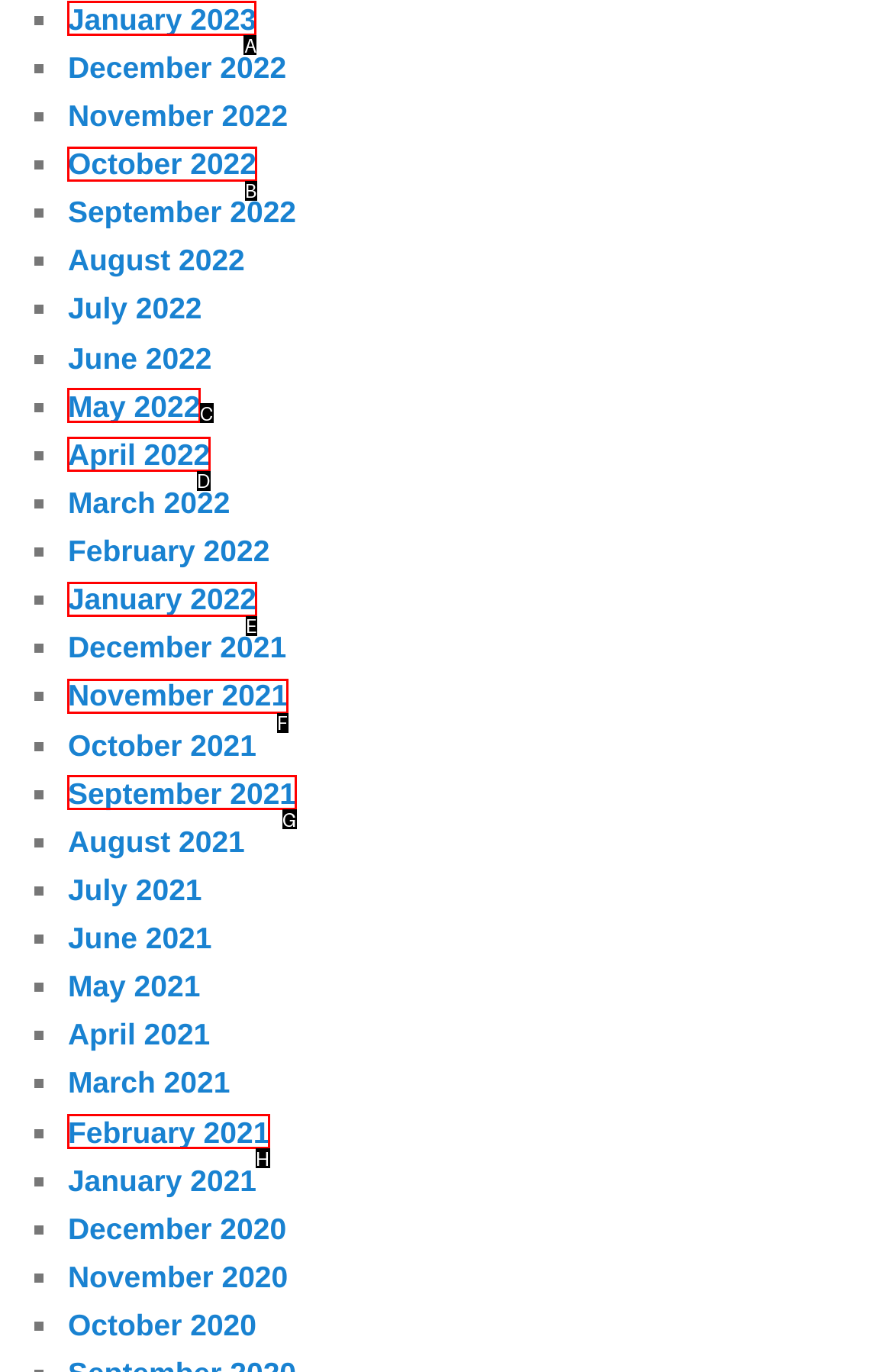What option should you select to complete this task: Share on facebook? Indicate your answer by providing the letter only.

None